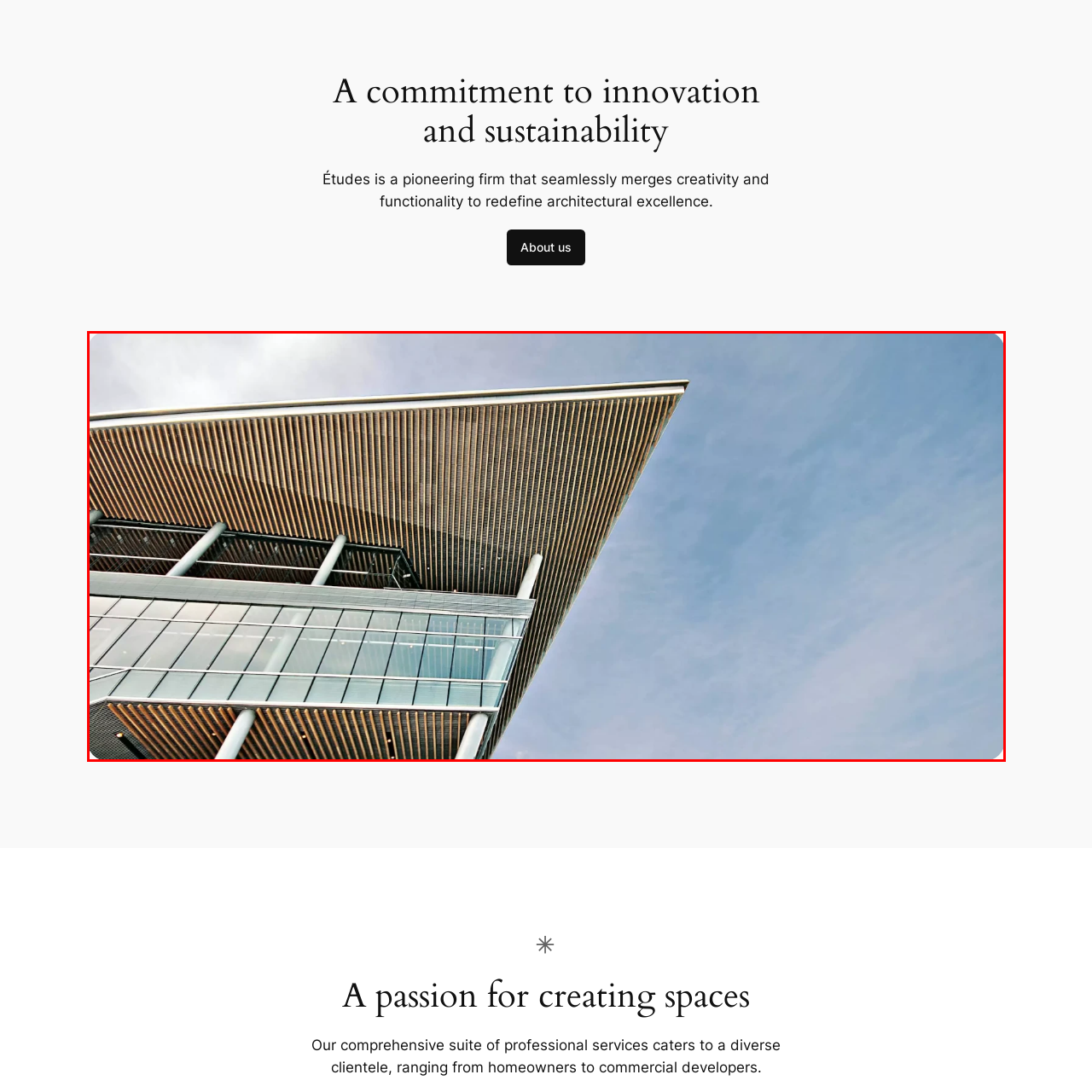Create an extensive description for the image inside the red frame.

The image showcases the striking exterior of a modern architectural building located in Toronto, Canada. The photo captures a dynamic angle, emphasizing the sharp lines and innovative design of the structure. A prominent feature is the expansive ledge that juts out from the roof, creating a sense of depth and sophistication. The sleek glass panels reflect the surroundings, allowing natural light to flood the interiors while providing a seamless connection with the environment. Above, the sky is partially overcast, adding a soft, diffused light that enhances the textures of the wooden ceiling design and the contemporary materials used in the facade. This architectural marvel reflects a commitment to innovation and sustainability, merging aesthetic appeal with functional design.